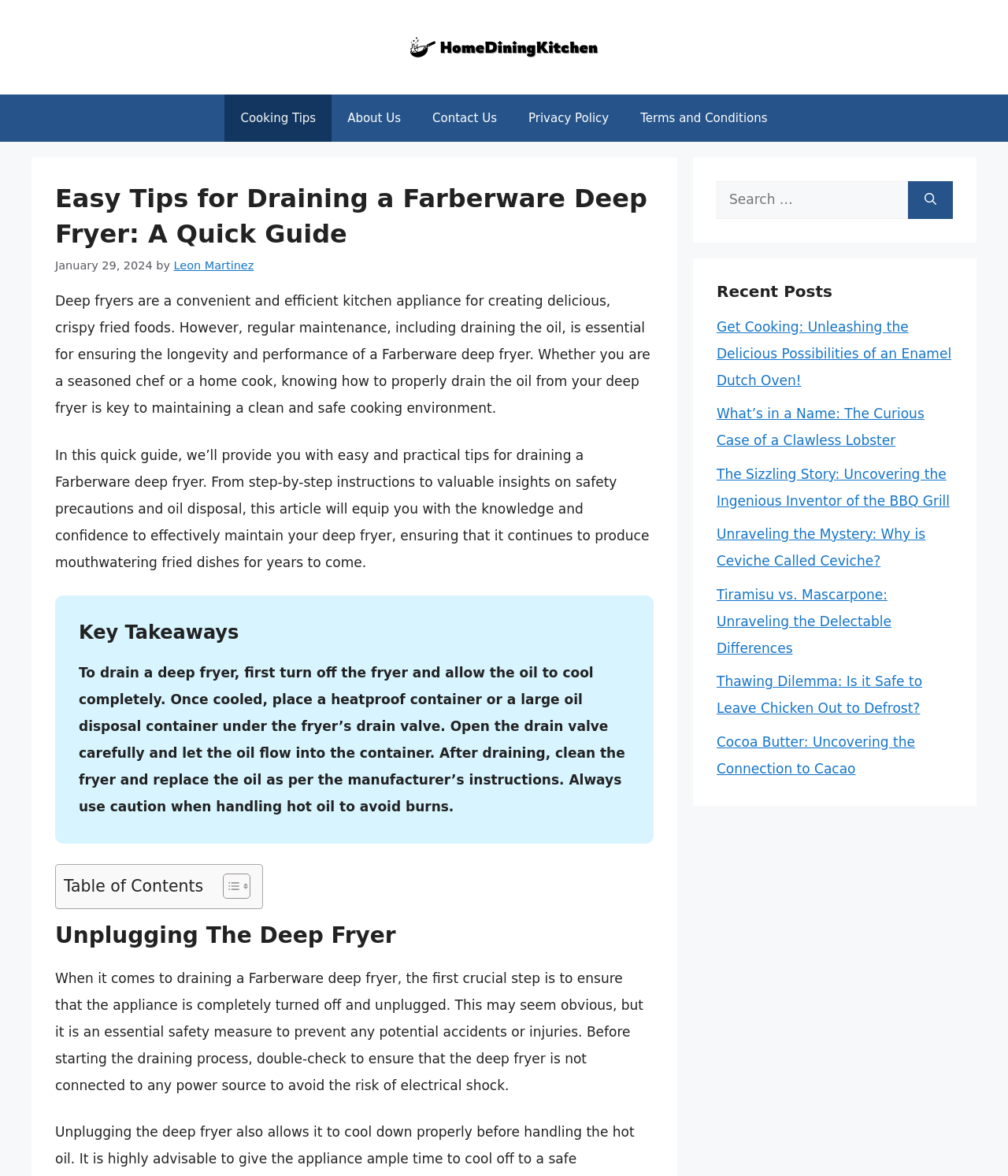Determine the bounding box coordinates for the area you should click to complete the following instruction: "Read the 'Cooking Tips' article".

[0.223, 0.08, 0.329, 0.121]